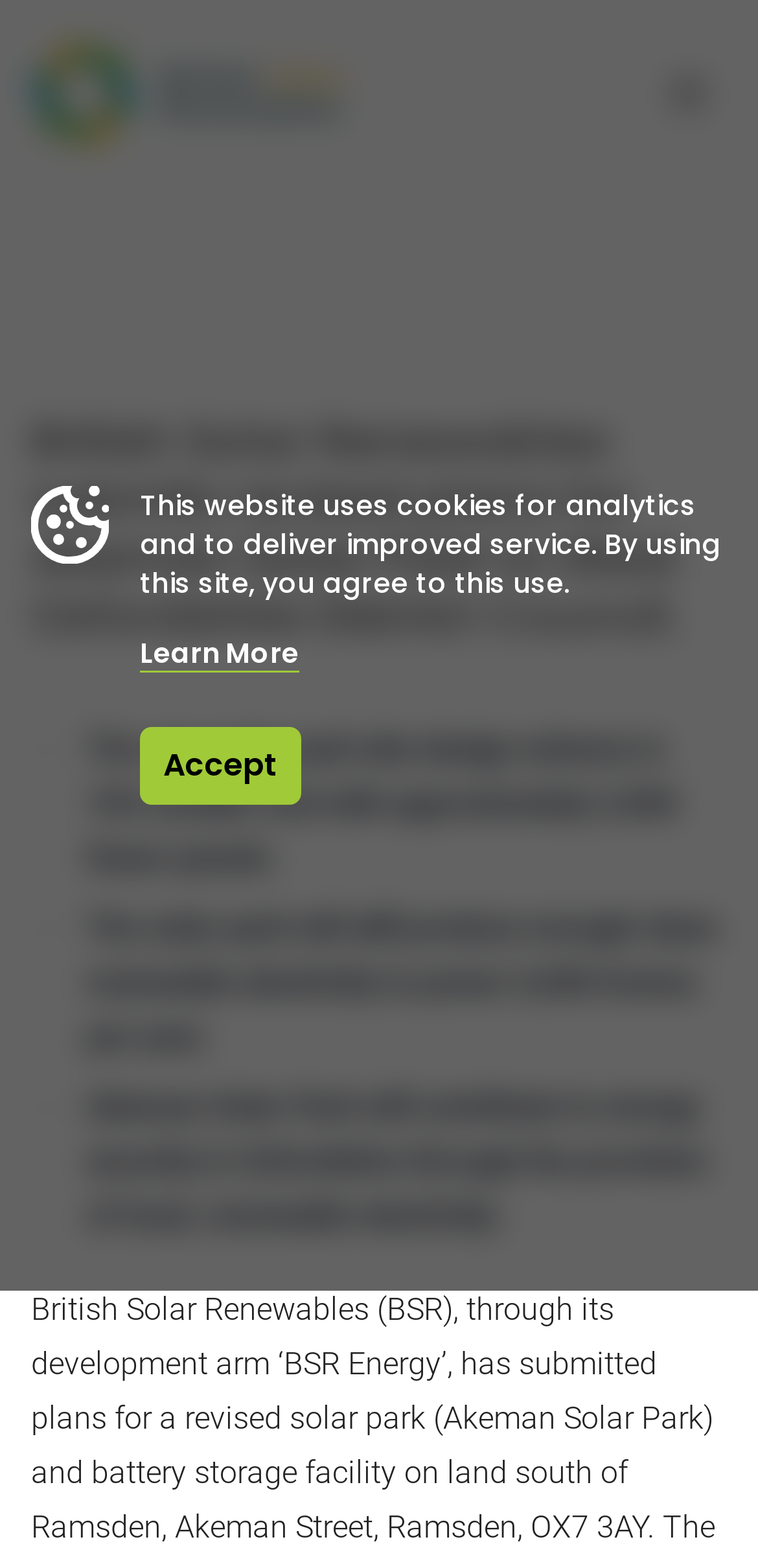Locate the bounding box of the UI element with the following description: "BSR".

[0.041, 0.025, 0.457, 0.094]